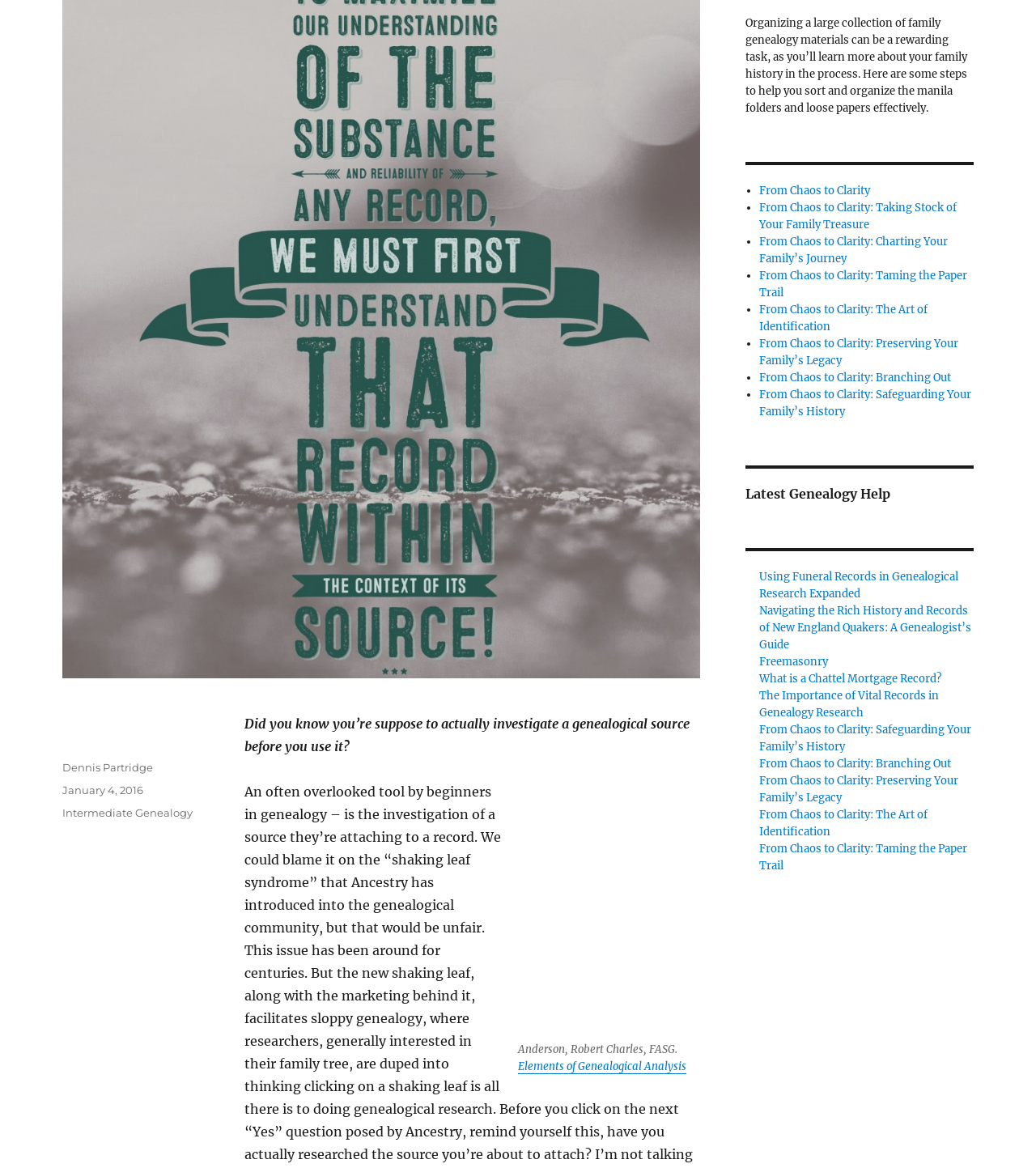Please specify the bounding box coordinates for the clickable region that will help you carry out the instruction: "Enquire about the book".

None